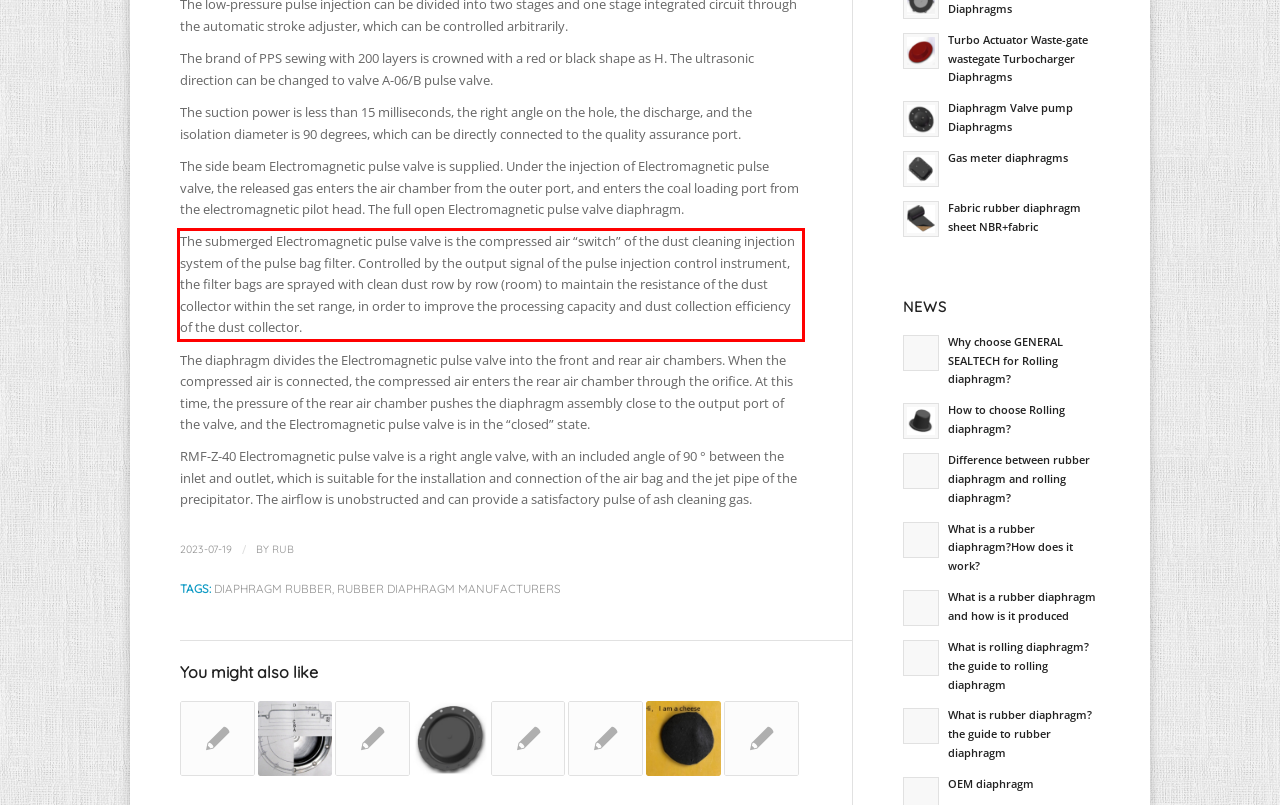Please take the screenshot of the webpage, find the red bounding box, and generate the text content that is within this red bounding box.

The submerged Electromagnetic pulse valve is the compressed air “switch” of the dust cleaning injection system of the pulse bag filter. Controlled by the output signal of the pulse injection control instrument, the filter bags are sprayed with clean dust row by row (room) to maintain the resistance of the dust collector within the set range, in order to improve the processing capacity and dust collection efficiency of the dust collector.